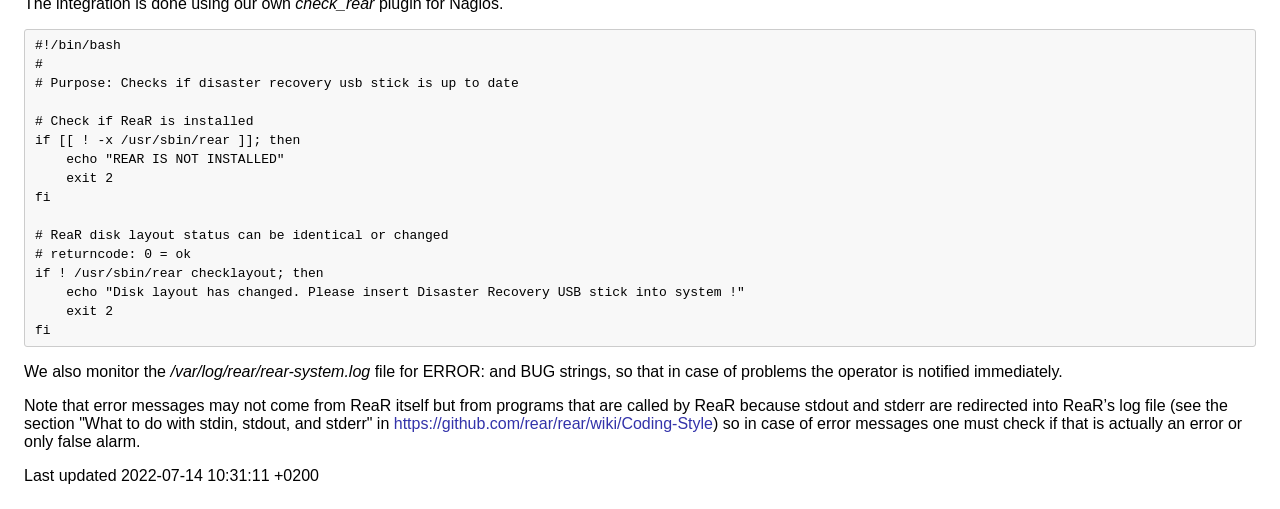What log file is monitored for errors?
Based on the image, respond with a single word or phrase.

/var/log/rear/rear-system.log